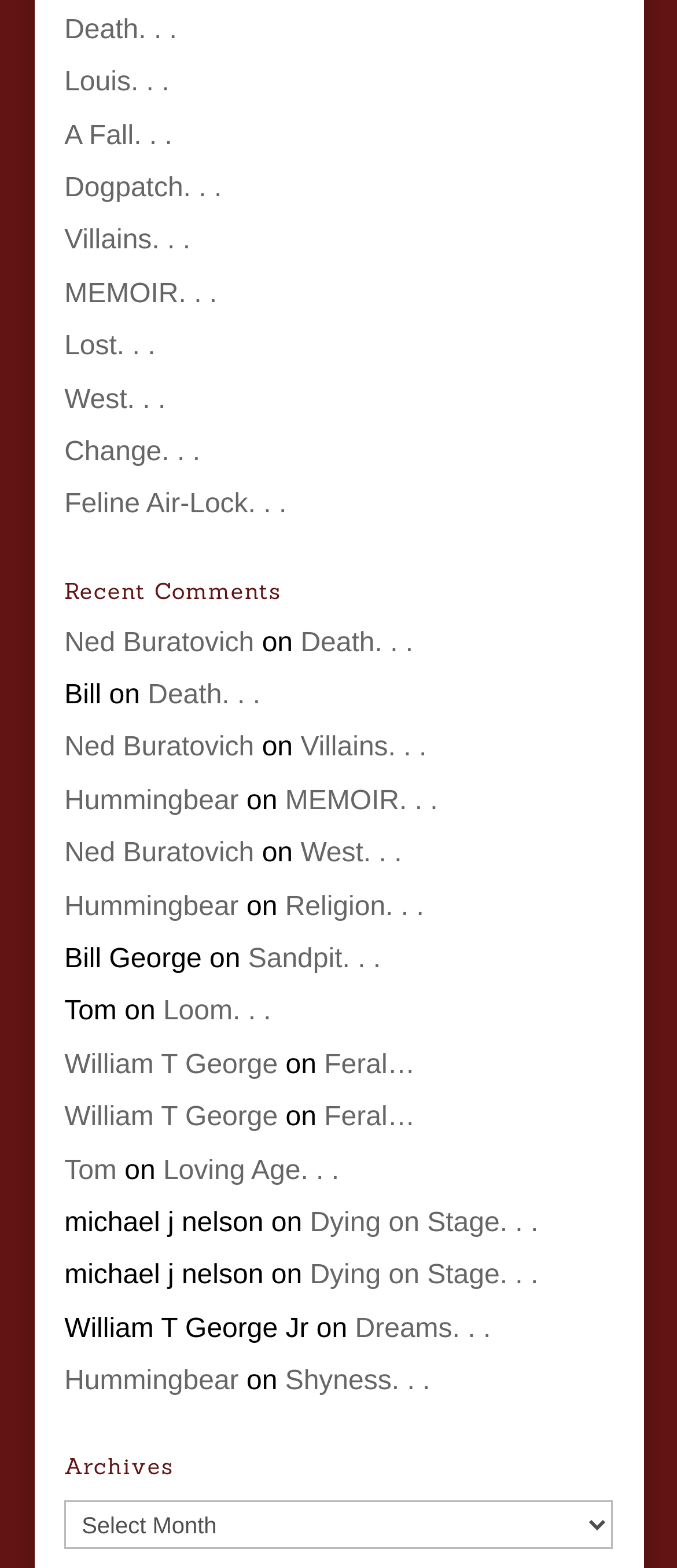Specify the bounding box coordinates of the area to click in order to follow the given instruction: "Click on the link 'Death...' ."

[0.095, 0.01, 0.261, 0.029]